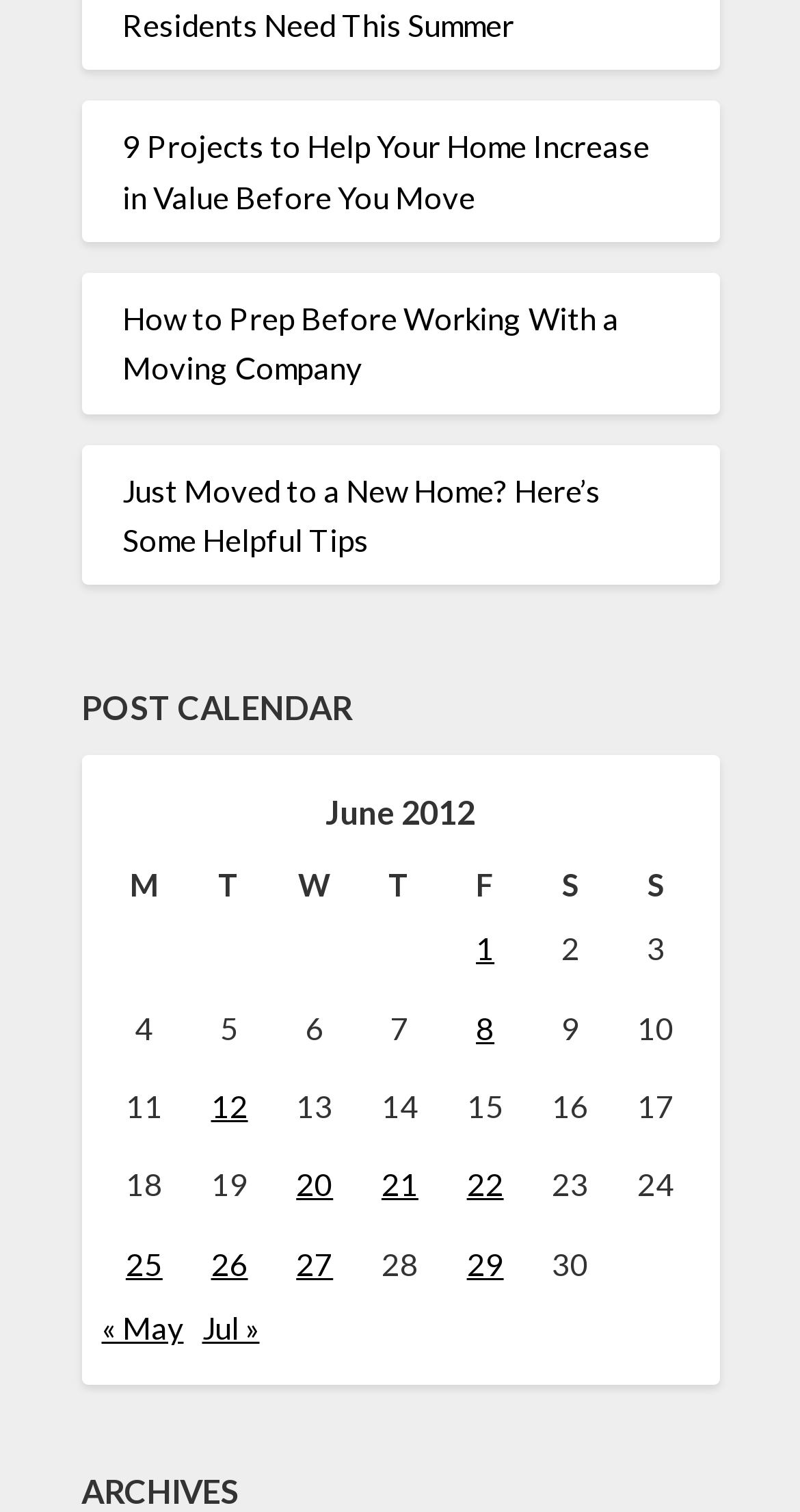Refer to the image and answer the question with as much detail as possible: What is the date of the first post in the calendar?

The first post in the calendar is located in the first row of the table, and its date is June 1, 2012. This can be determined by looking at the OCR text of the first grid cell.